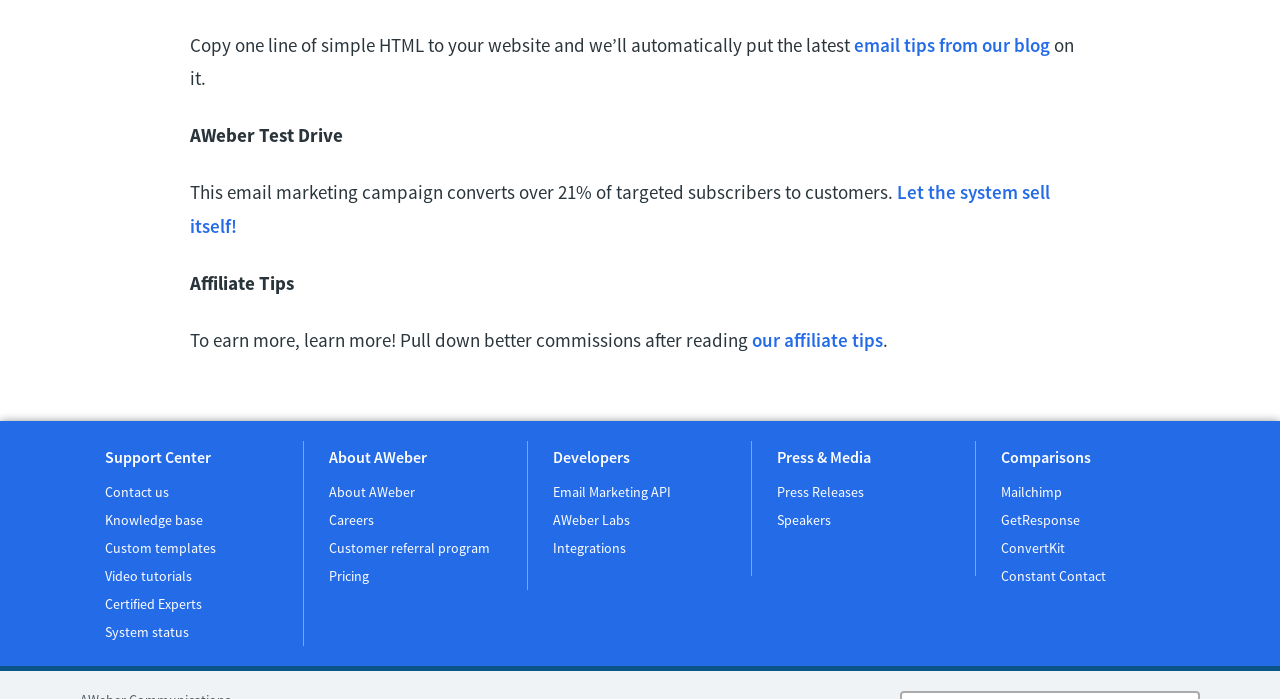Determine the bounding box for the UI element that matches this description: "Email Marketing API".

[0.432, 0.692, 0.524, 0.717]